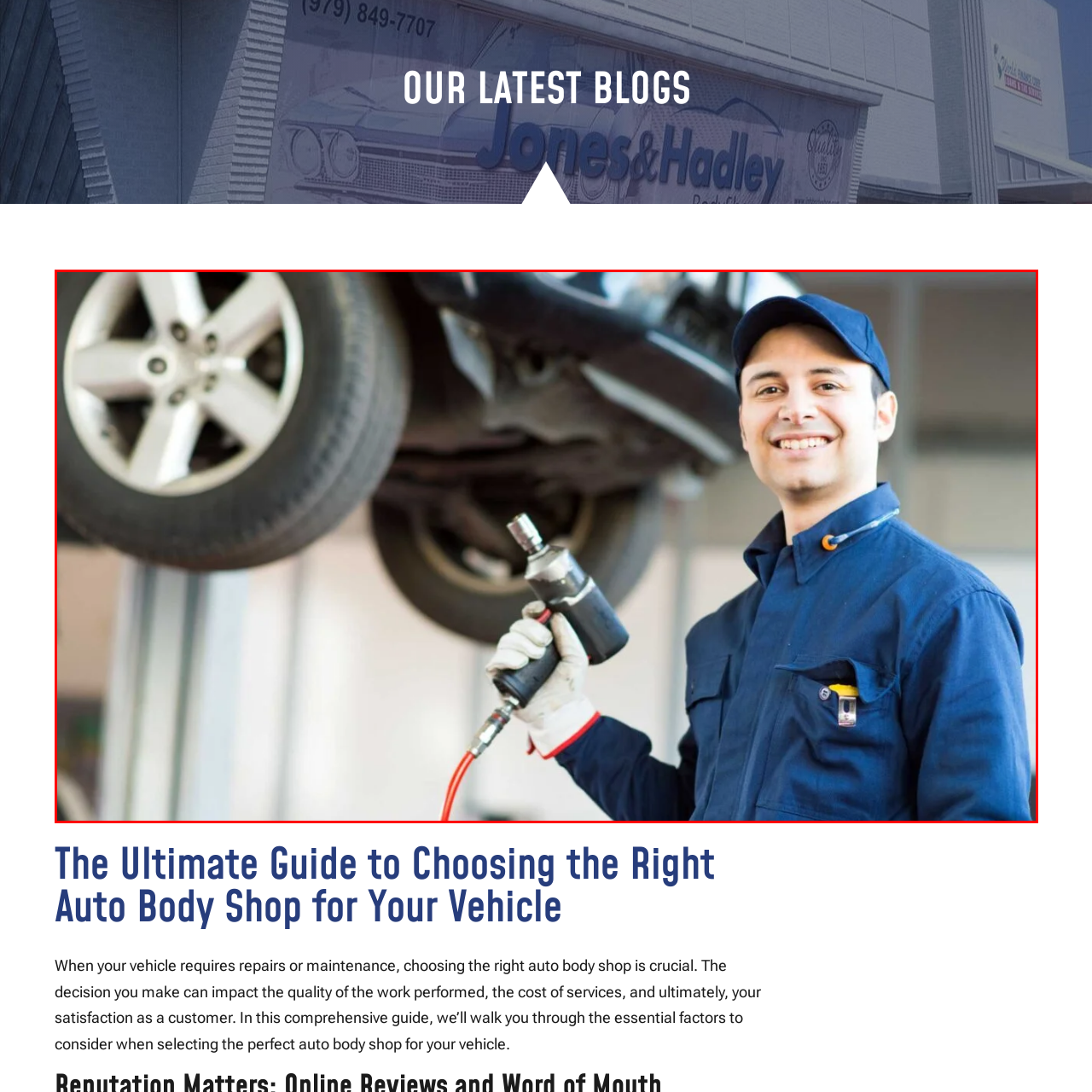Offer an in-depth caption for the image content enclosed by the red border.

The image features a smiling auto mechanic standing in a well-lit garage with a vehicle raised on a lift. He holds a pneumatic tool in one hand, indicative of his readiness to perform maintenance or repairs. The background reveals a partially visible car with off-set wheels, further establishing the setting as an auto body shop. Dressed in a dark blue mechanic's uniform with gloves, the mechanic appears confident and approachable, embodying professionalism in the automotive repair industry. This depiction aligns with the theme of the accompanying blog, "The Ultimate Guide to Choosing the Right Auto Body Shop for Your Vehicle," which emphasizes the importance of selecting the right service provider for vehicle repairs.